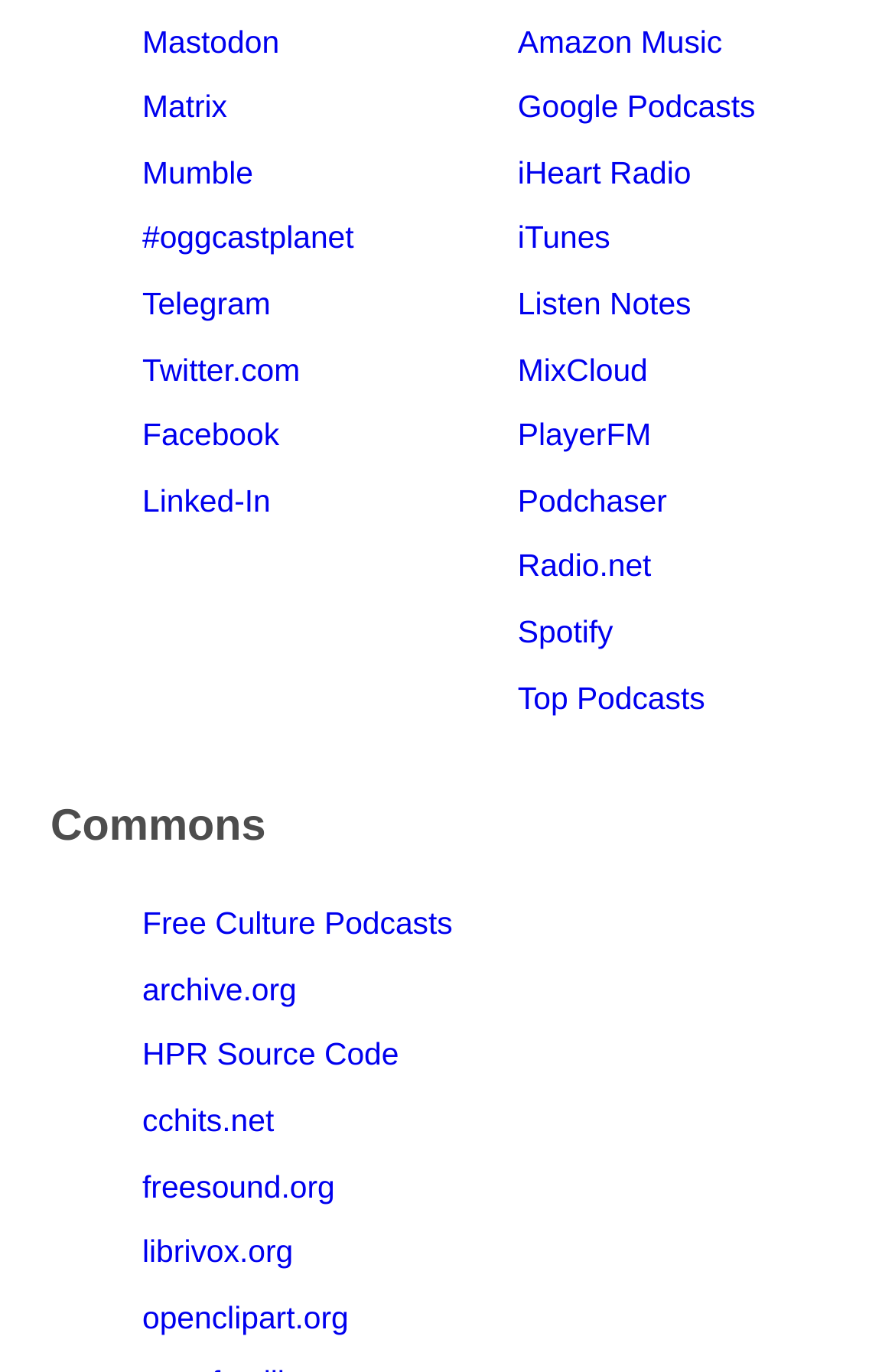Given the element description, predict the bounding box coordinates in the format (top-left x, top-left y, bottom-right x, bottom-right y), using floating point numbers between 0 and 1: Amazon Music

[0.578, 0.018, 0.807, 0.043]